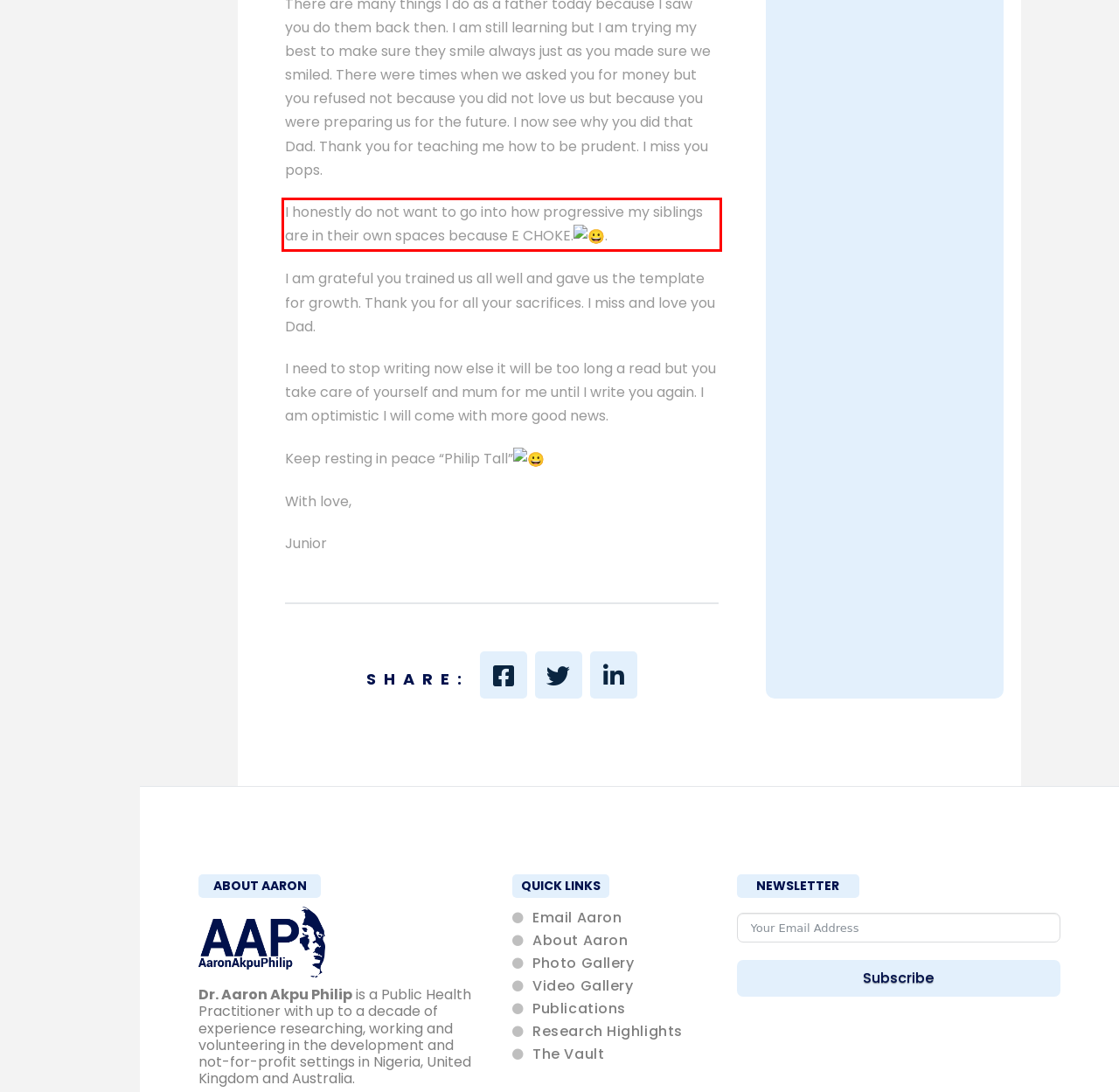Using the provided screenshot of a webpage, recognize and generate the text found within the red rectangle bounding box.

I honestly do not want to go into how progressive my siblings are in their own spaces because E CHOKE..